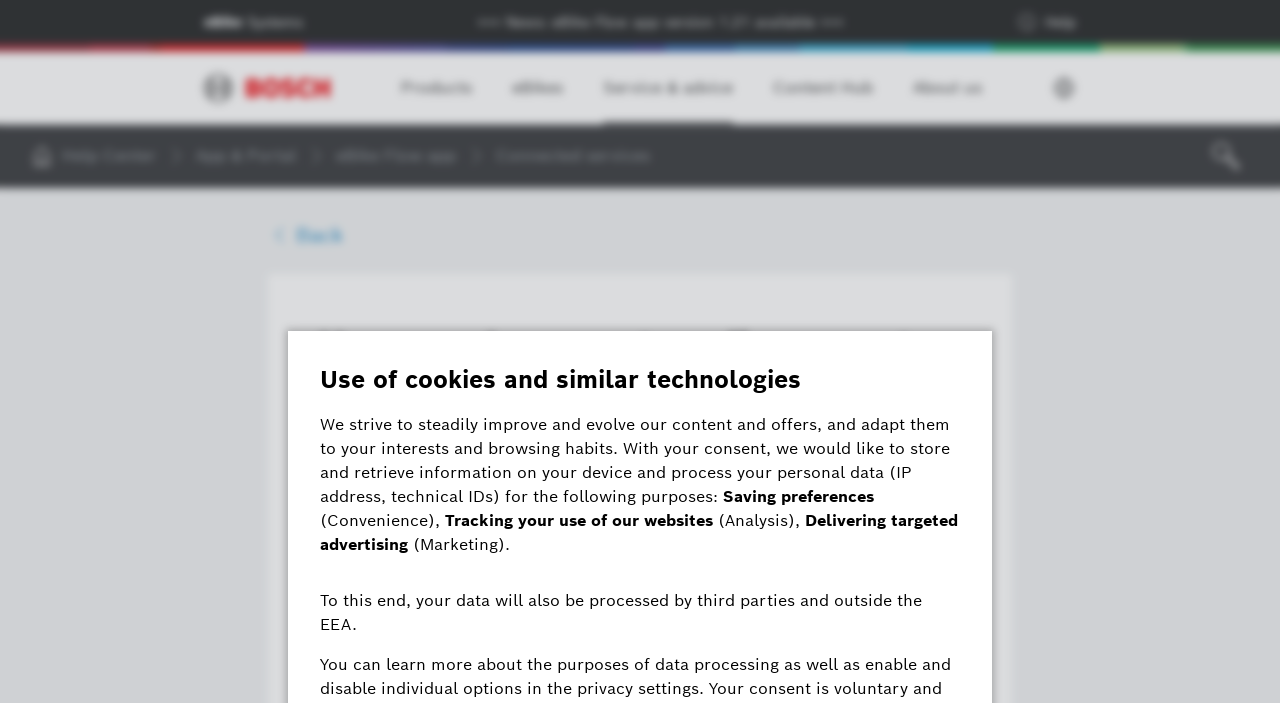Please find the top heading of the webpage and generate its text.

How can I connect or disconnect the eBike Flow app with the Apple Watch?